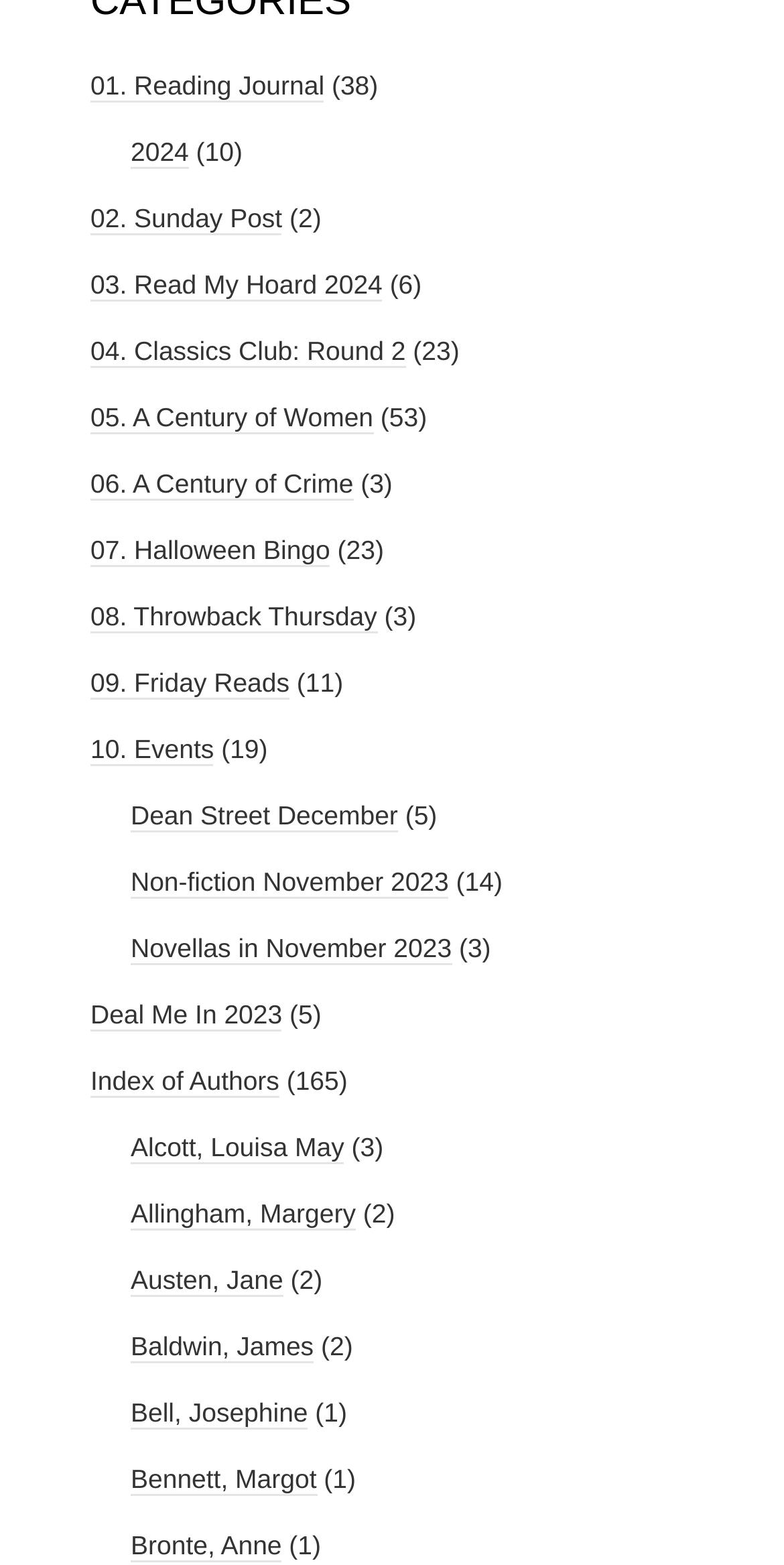How many links are in the second column?
Look at the image and answer the question with a single word or phrase.

12